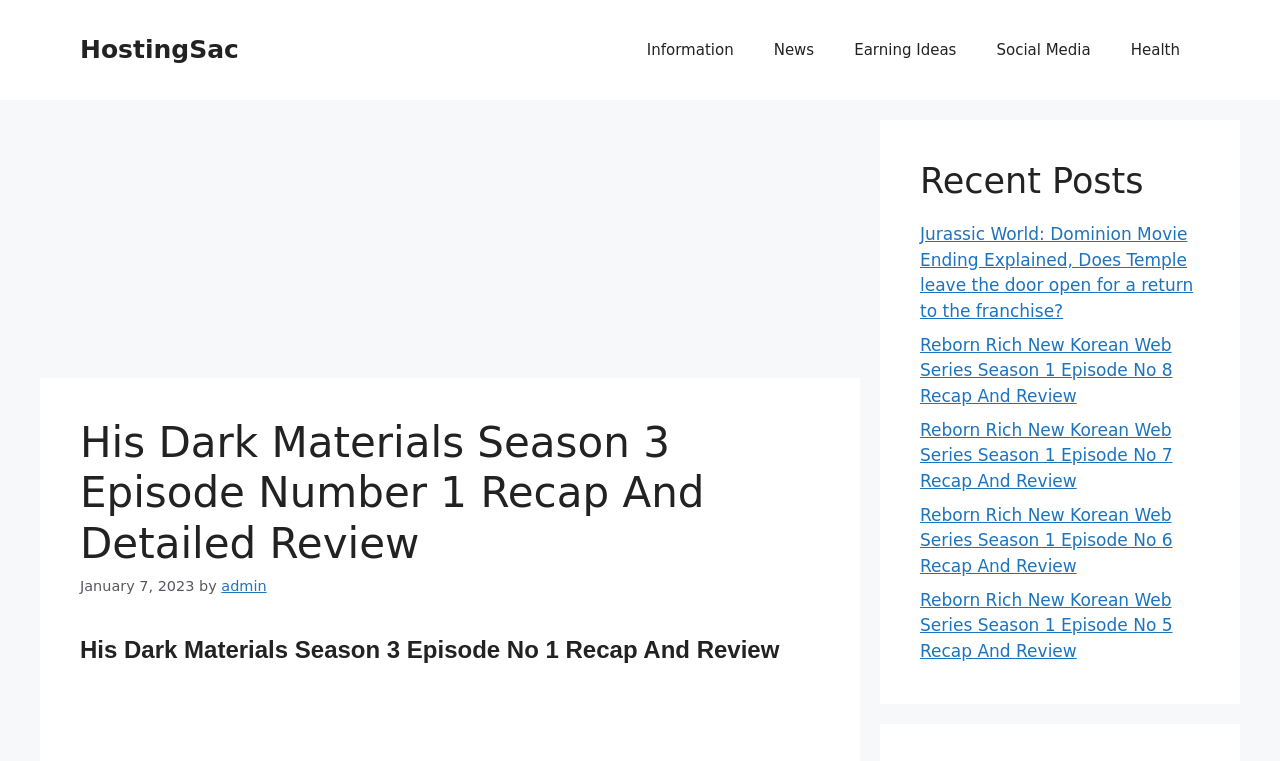Can you provide the bounding box coordinates for the element that should be clicked to implement the instruction: "Click on the 'HostingSac' link"?

[0.062, 0.046, 0.187, 0.084]